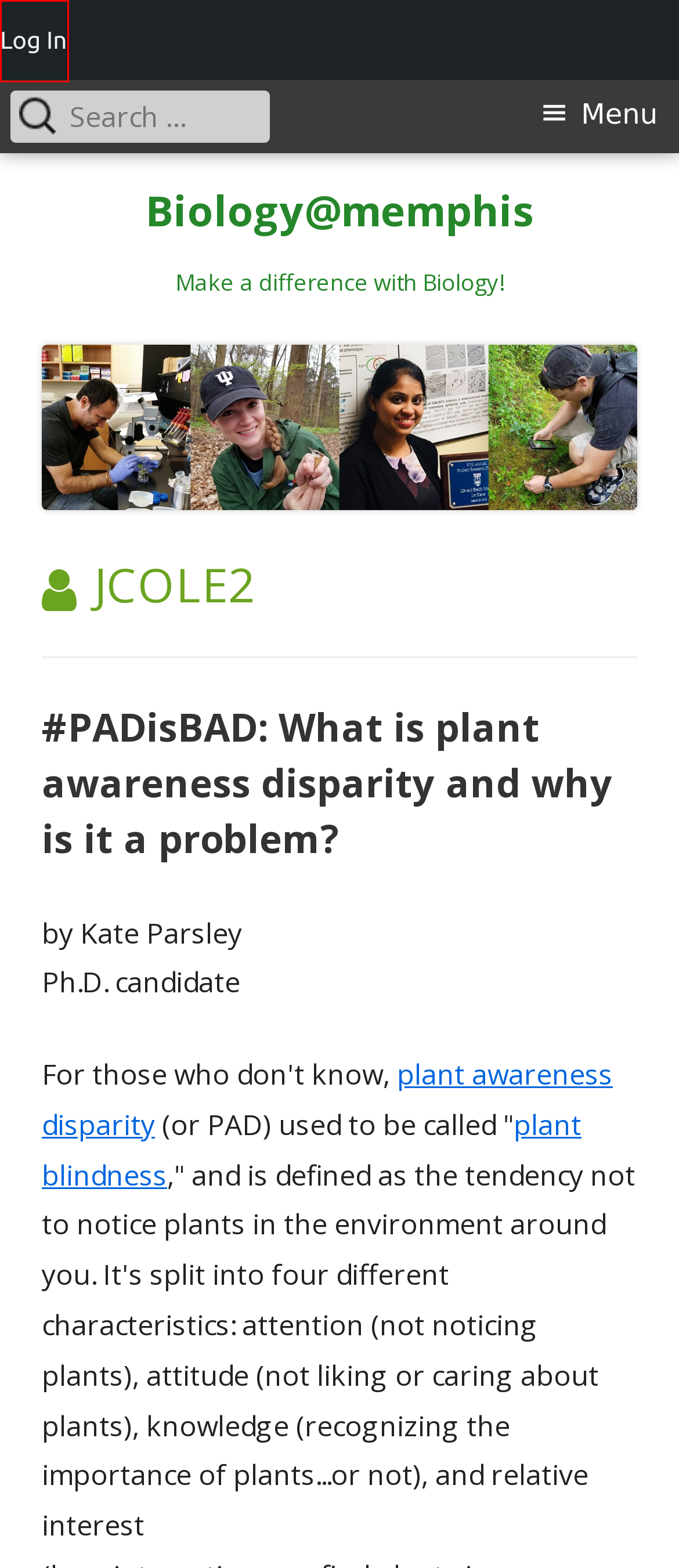Examine the screenshot of a webpage with a red bounding box around a UI element. Your task is to identify the webpage description that best corresponds to the new webpage after clicking the specified element. The given options are:
A. Field experience at an Urban University?! – Biology@memphis
B. Biology Major Runs for Mr. U of M – Biology@memphis
C. UofM Login Service
D. Course-based Undergraduate Research Experience (CURE) – Biology@memphis
E. Biology@memphis – Make a difference with Biology!
F. Dr. Puckett attends International Sun Bear Symposium – Biology@memphis
G. #PADisBAD: What is plant awareness disparity and why is it a problem? – Biology@memphis
H. Dr. Amy Abell - 
	Biological Sciences
	 - The University of Memphis

C